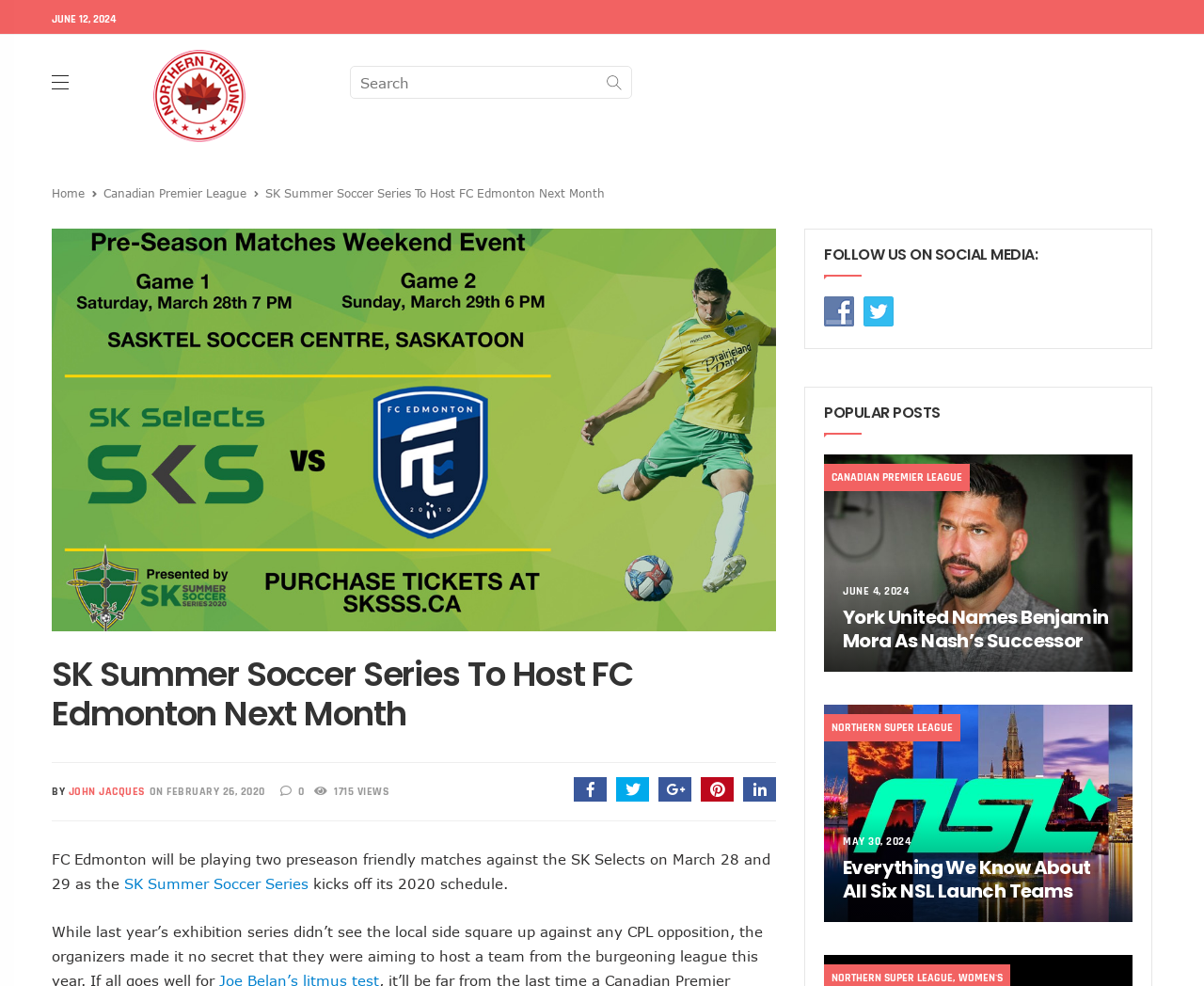Identify the bounding box coordinates for the UI element that matches this description: "0".

[0.224, 0.792, 0.252, 0.809]